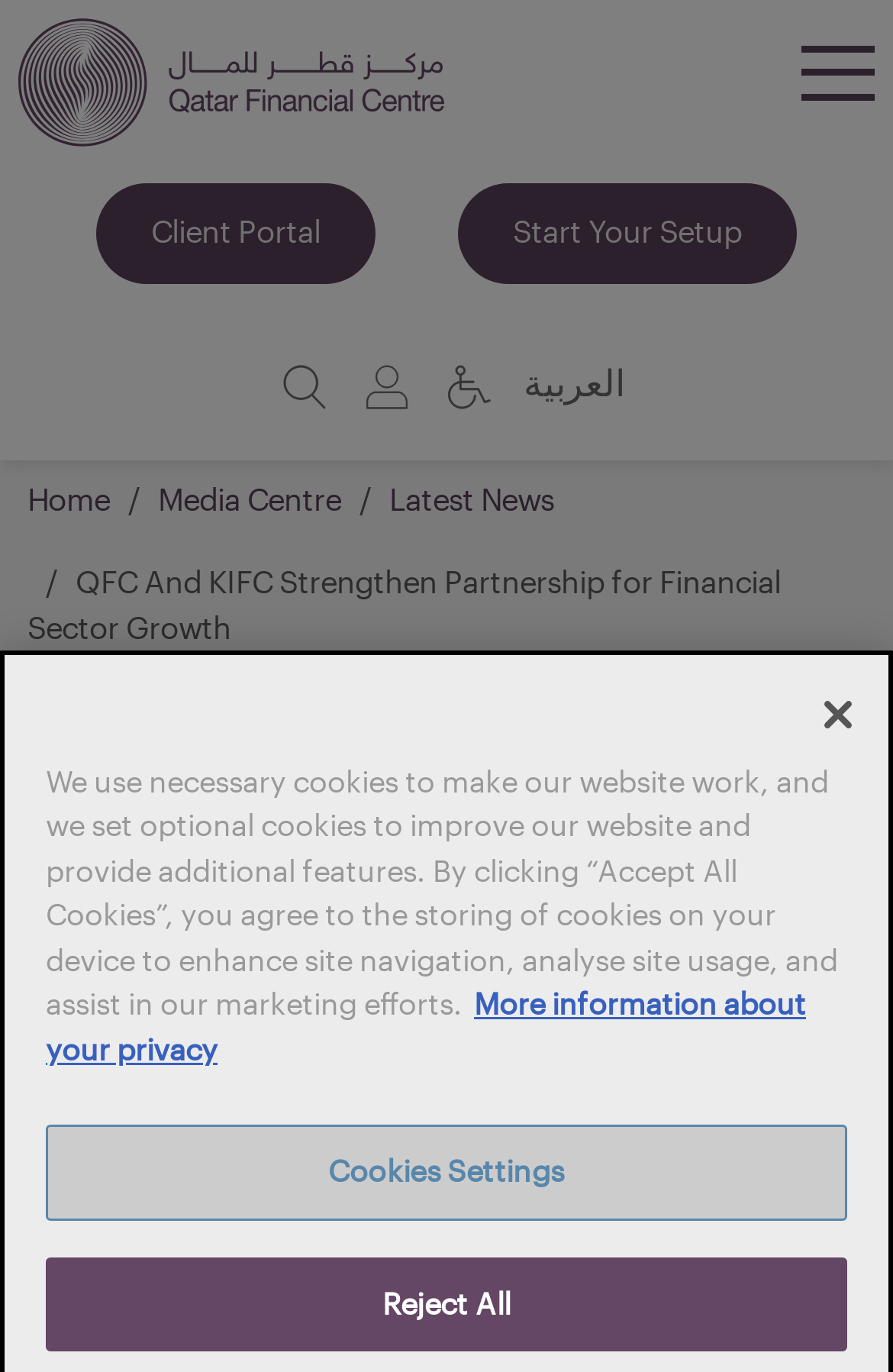Determine the bounding box coordinates for the clickable element to execute this instruction: "Go to the Client Portal". Provide the coordinates as four float numbers between 0 and 1, i.e., [left, top, right, bottom].

[0.108, 0.134, 0.421, 0.208]